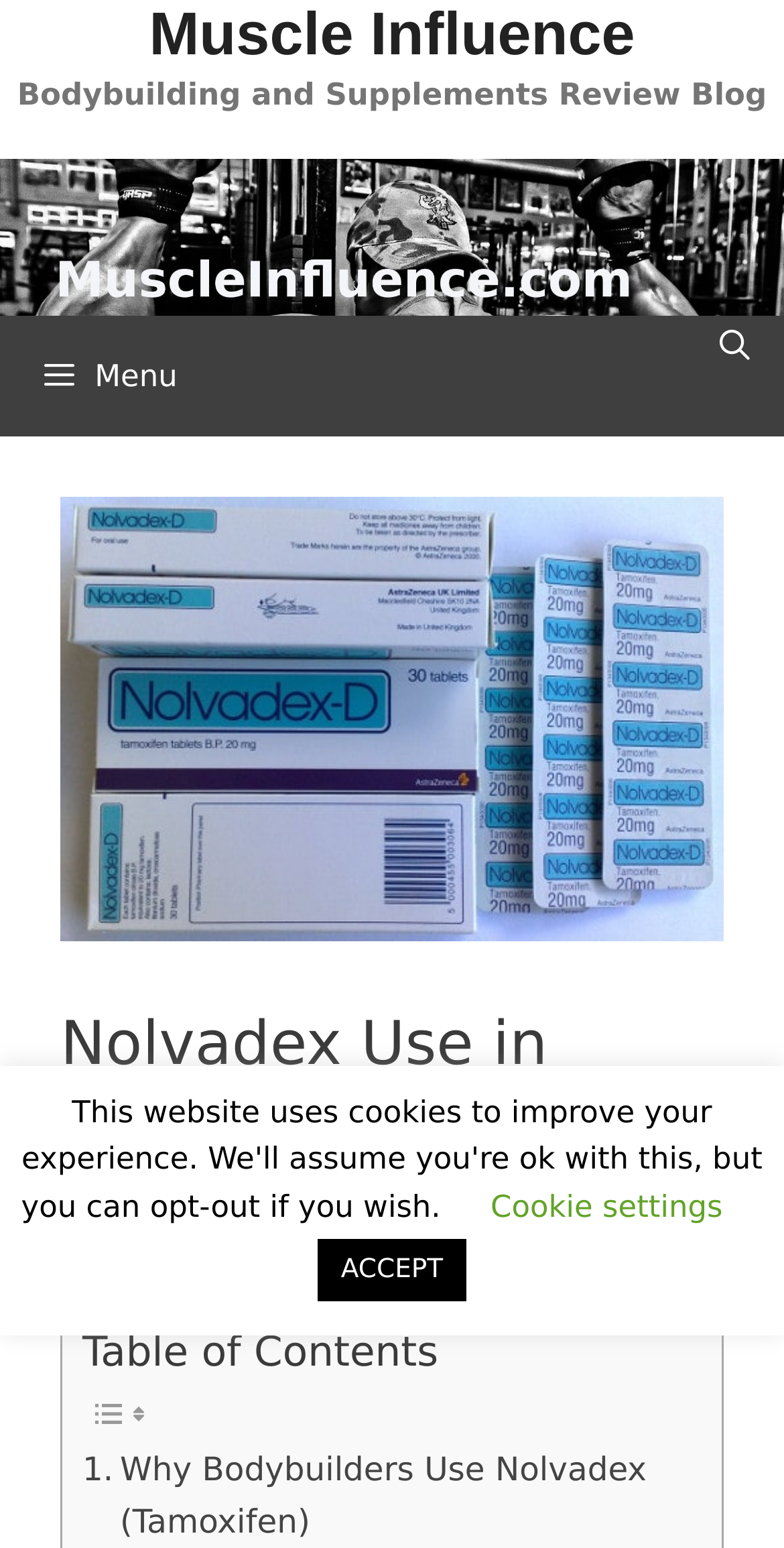Identify and extract the main heading of the webpage.

Nolvadex Use in Bodybuilding